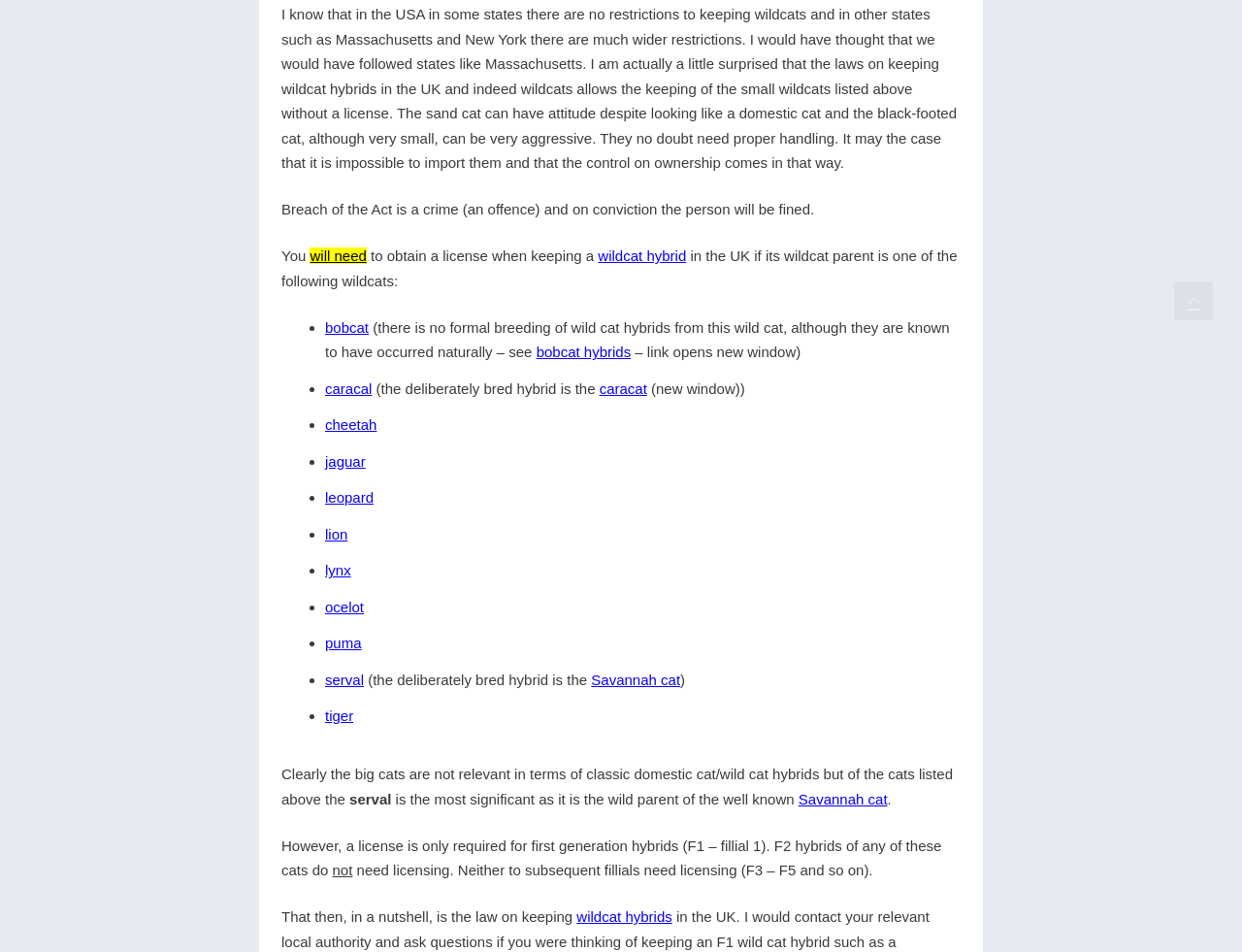Find the bounding box coordinates of the clickable area that will achieve the following instruction: "Click the link to know about caracat".

[0.483, 0.399, 0.521, 0.417]